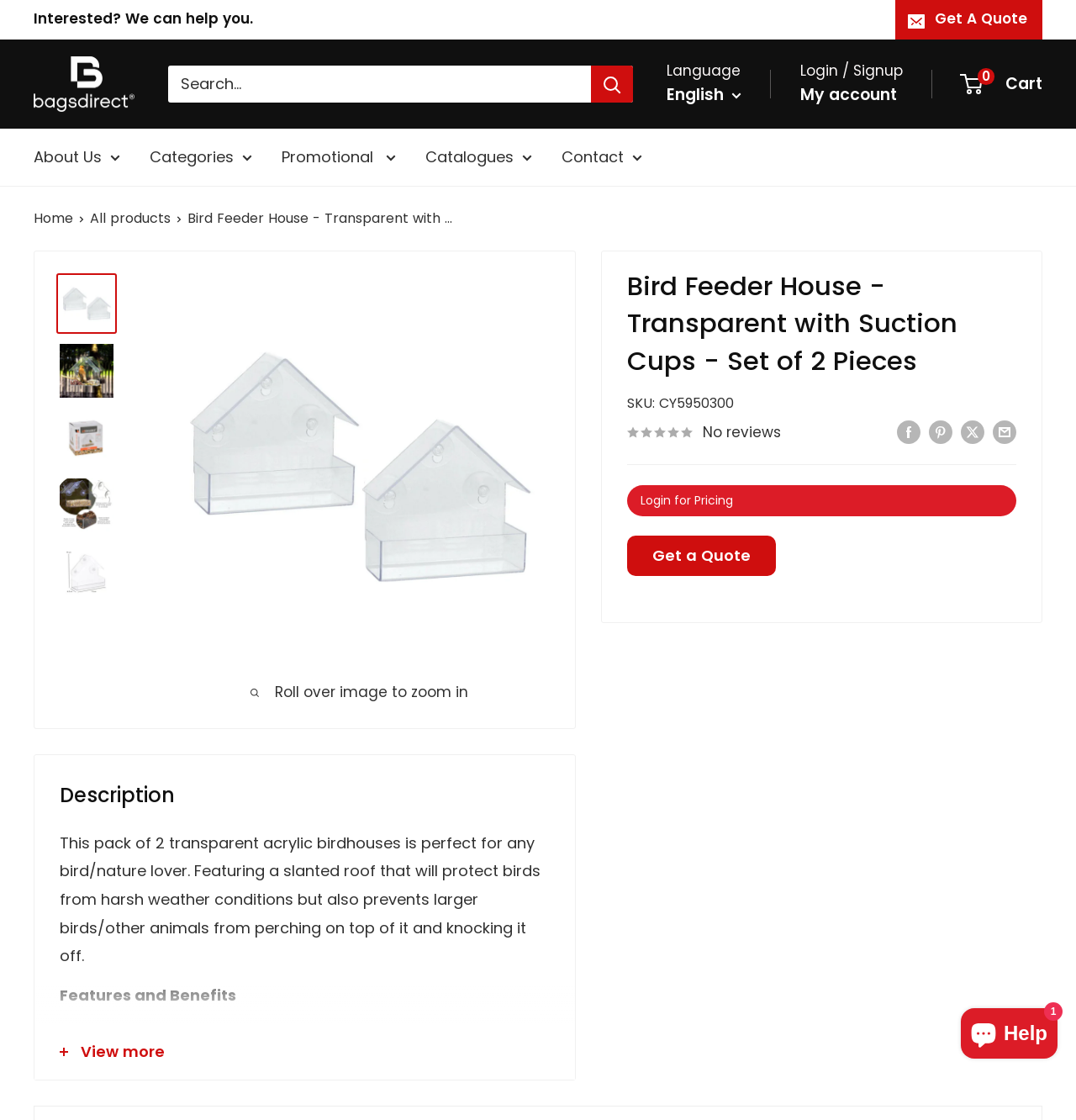Identify the bounding box for the given UI element using the description provided. Coordinates should be in the format (top-left x, top-left y, bottom-right x, bottom-right y) and must be between 0 and 1. Here is the description: Interested? We can help you.

[0.031, 0.0, 0.235, 0.034]